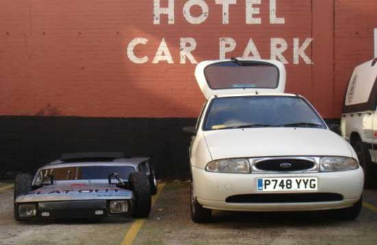Describe all the elements and aspects of the image comprehensively.

This image captures an interesting contrast in a hotel car park, featuring two vehicles side by side. On the left, a low-profile, modified car rests in a parking space, showcasing a distinct automotive design that suggests it might be a project car, potentially involved in a customization or performance endeavor. Its sleek, almost futuristic appearance is juxtaposed against the more conventional car parked next to it on the right. 

The right vehicle is a white car with the license plate "P748 YYG." Its rear hatch is open, possibly indicating that the owner is unloading items or preparing for a journey. The background reveals the painted words "HOTEL CAR PARK" on the wall, establishing the setting as a casual parking area associated with a hotel. This image cleverly illustrates the diverse automotive culture, contrasting modified and standard vehicles in everyday scenarios.